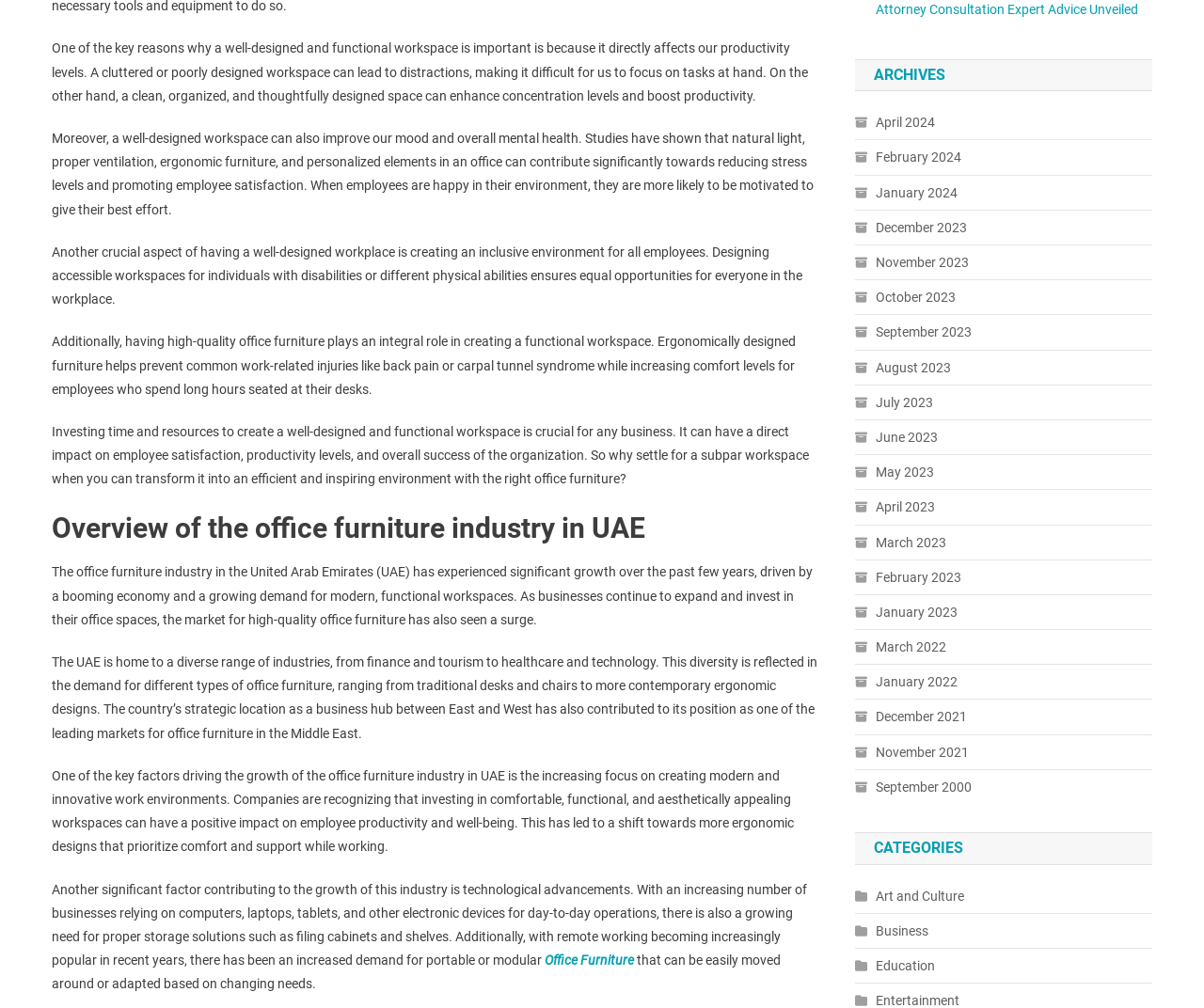Please indicate the bounding box coordinates of the element's region to be clicked to achieve the instruction: "Check archives for January 2023". Provide the coordinates as four float numbers between 0 and 1, i.e., [left, top, right, bottom].

[0.71, 0.595, 0.795, 0.619]